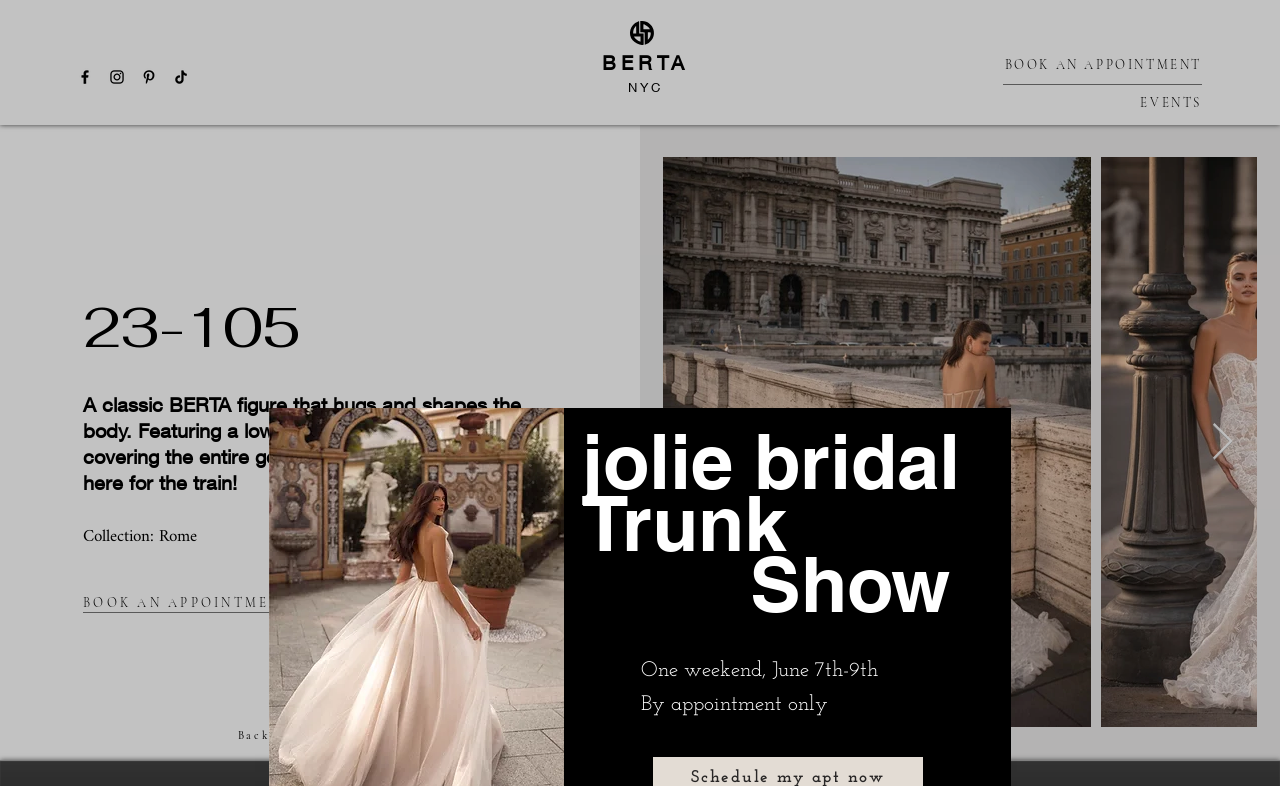Convey a detailed summary of the webpage, mentioning all key elements.

The webpage appears to be a wedding dress collection page, specifically showcasing the "Rome" collection. At the top left corner, there is a social bar with four links to social media platforms: Facebook, Instagram, Pinterest, and TikTok, each represented by an icon. 

Below the social bar, there are several links, including "BERTA" and "NYC", which may be related to the brand or location. On the right side, there are two prominent links: "BOOK AN APPOINTMENT" and "EVENTS". 

The main content area begins below these links, with a large heading "23-105" at the top. Below this heading, there is a subheading "Collection: Rome" and a link to book an appointment to try on the gown. 

Further down, there is a section promoting a trunk show event, "jolie bridal Trunk Show", which will take place on June 7th-9th and is by appointment only. 

On the right side of the page, there are two buttons: a large, rectangular button that spans most of the width of the page, and a smaller "Next Item" button with an arrow icon.